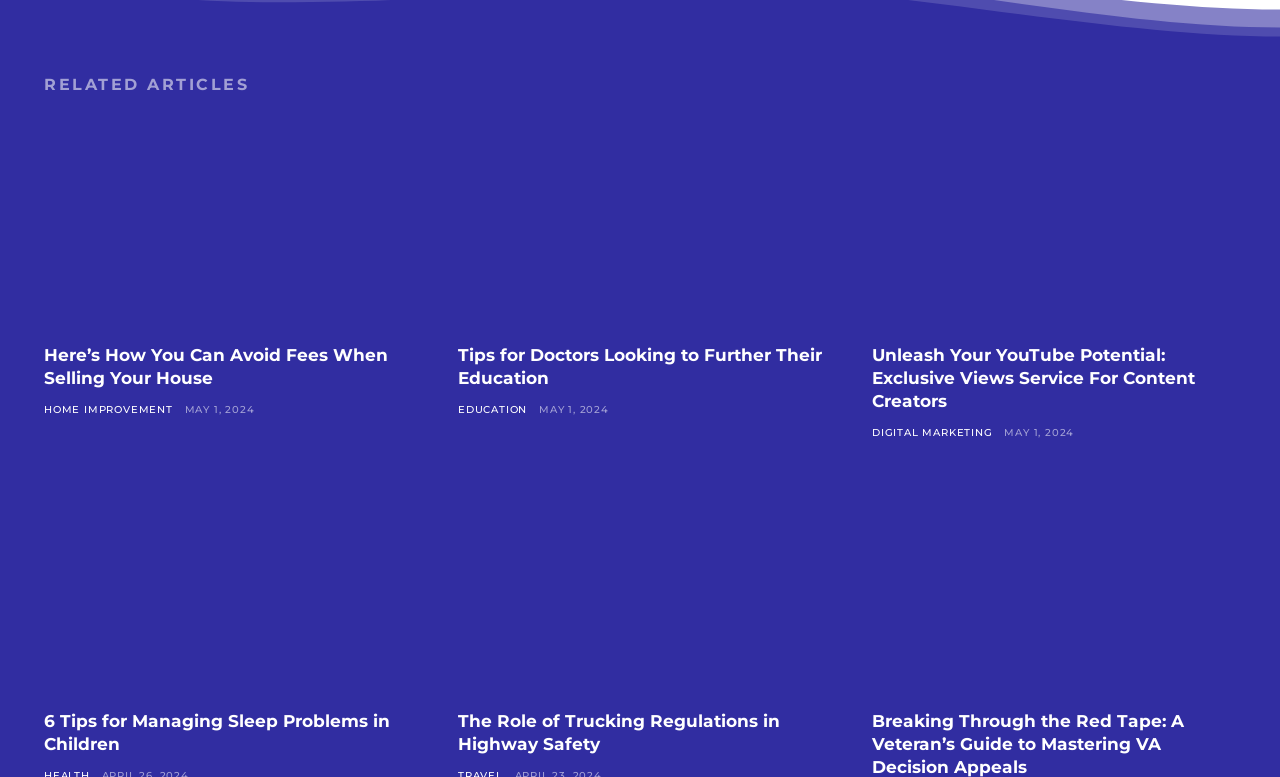Determine the bounding box coordinates for the element that should be clicked to follow this instruction: "Learn about education for doctors". The coordinates should be given as four float numbers between 0 and 1, in the format [left, top, right, bottom].

[0.358, 0.158, 0.642, 0.415]